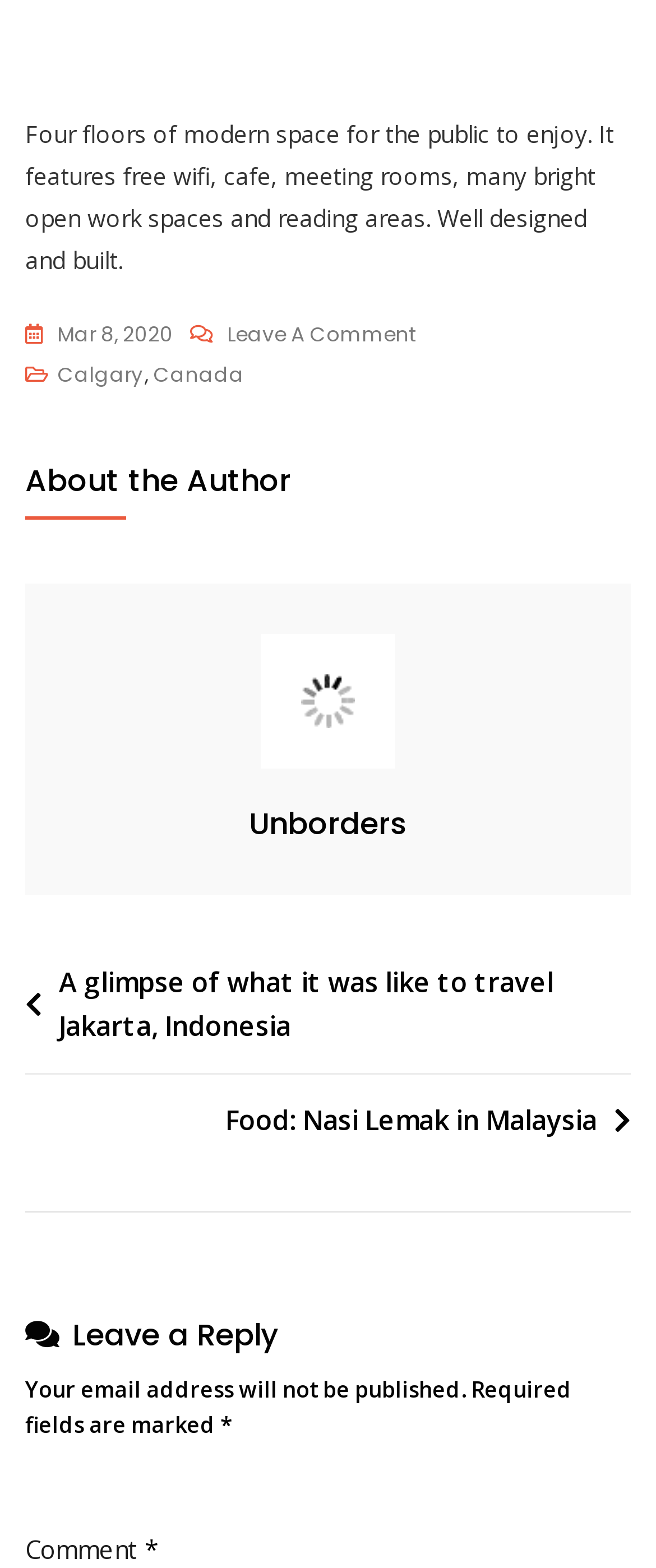What is required to be marked in the comment section?
Please answer using one word or phrase, based on the screenshot.

Fields